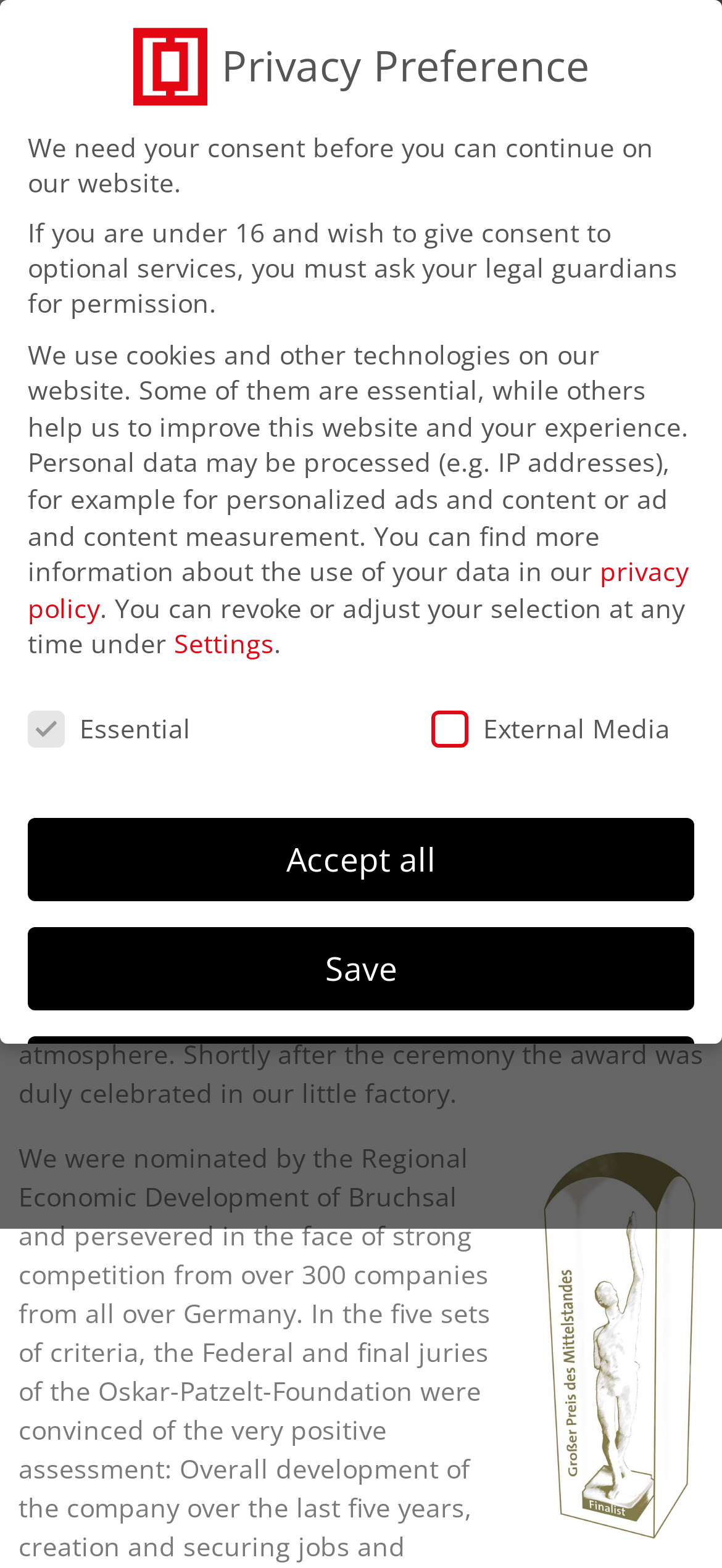Refer to the screenshot and answer the following question in detail:
What is the company that won the award?

I found the answer by reading the StaticText element with the text 'Michael Koch GmbH deutscher “Vizemeister”' which is located below the heading element.